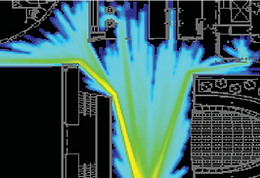Based on the image, provide a detailed and complete answer to the question: 
What is the purpose of analyzing pedestrian traffic patterns?

The caption highlights that by analyzing these patterns, Crowd Dynamics, the commissioning agency, enhances evacuation planning and spatial modelling, ensuring that all occupants can reach safe zones efficiently during a crisis, thus improving safety strategies during potential evacuations.